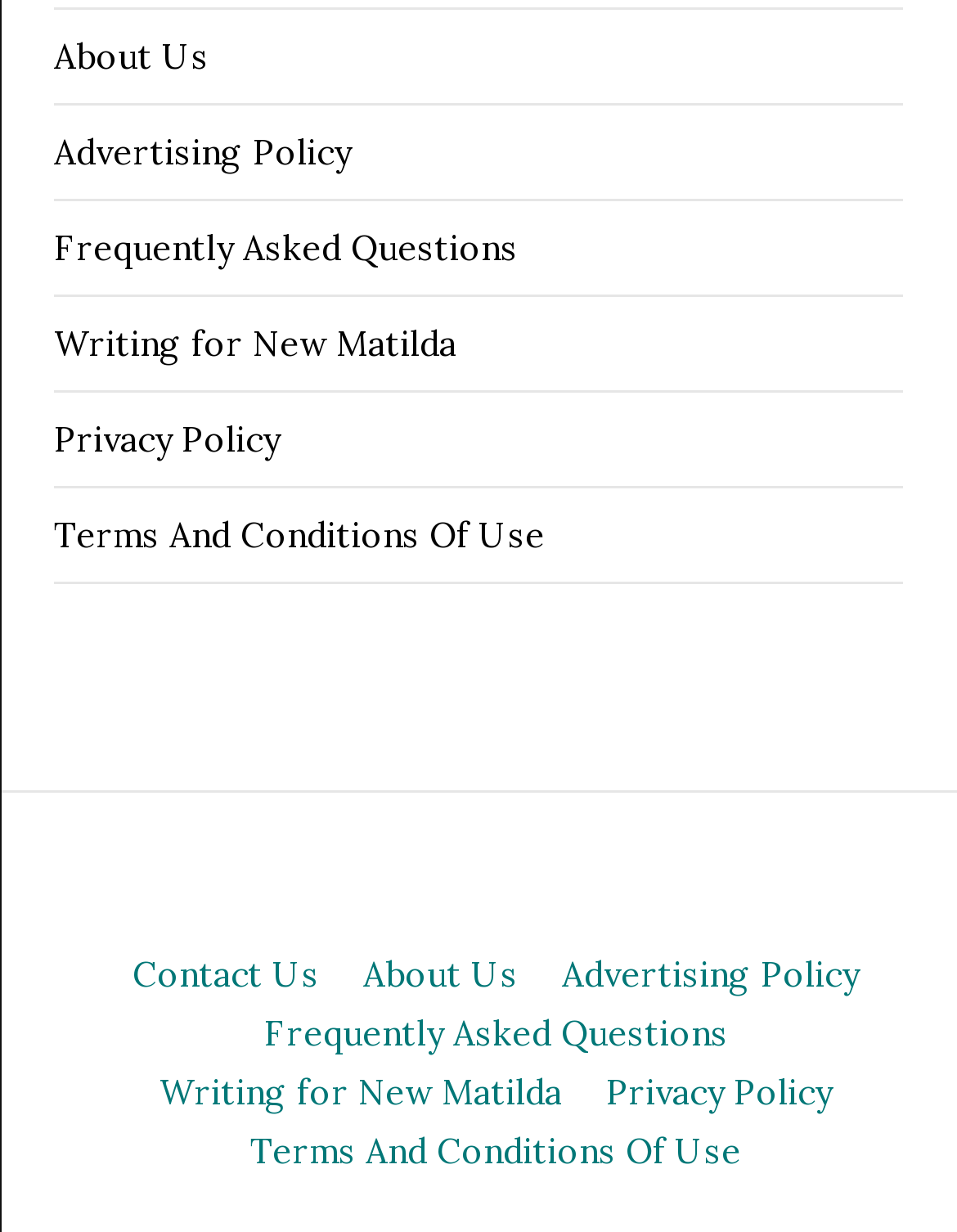Determine the bounding box coordinates for the area that should be clicked to carry out the following instruction: "Get answers to Frequently Asked Questions".

[0.056, 0.541, 0.541, 0.577]